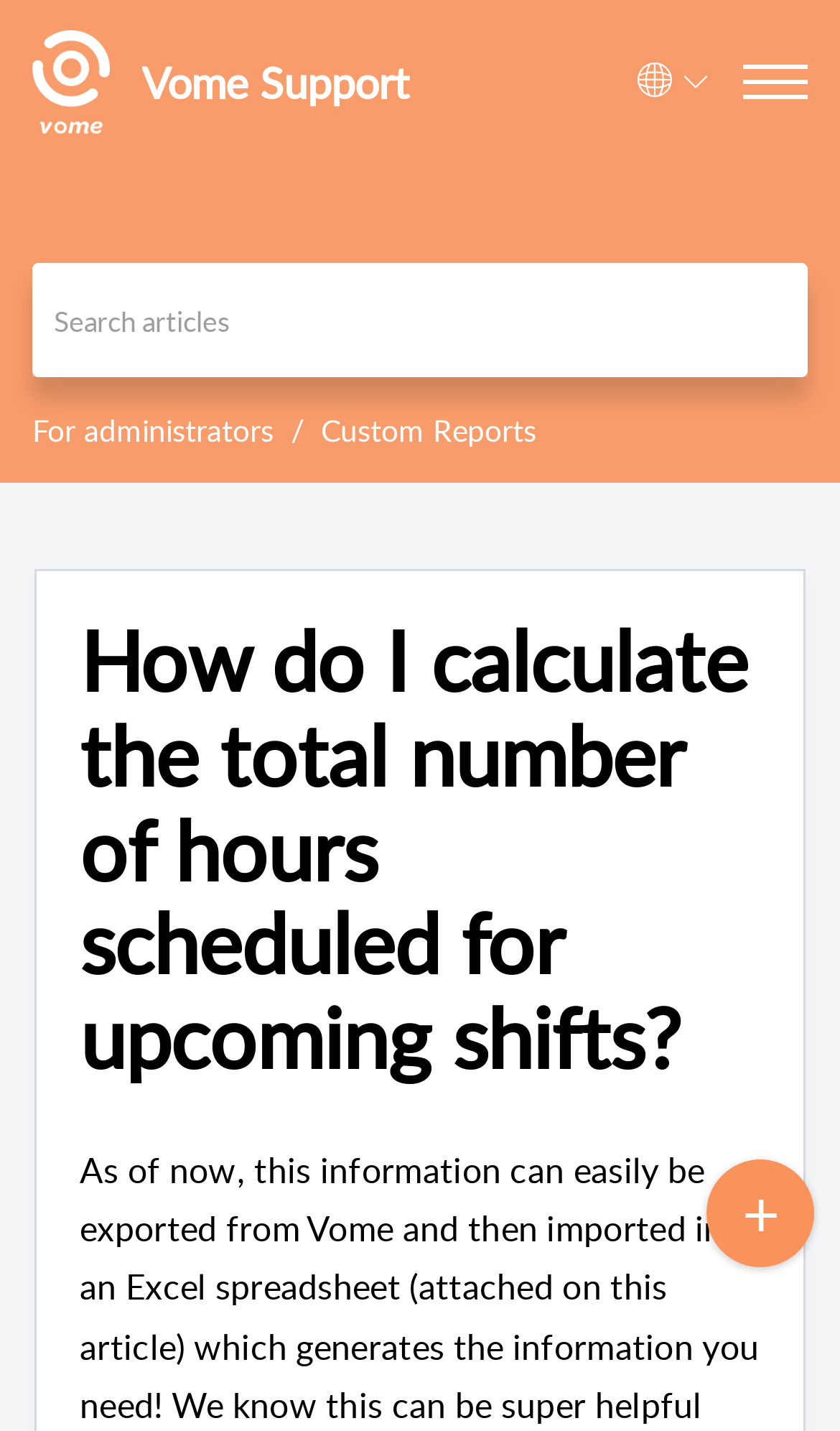Give a comprehensive overview of the webpage, including key elements.

The webpage is about calculating the total number of hours scheduled for upcoming shifts. At the top left corner, there are three "Skip to" links: "Skip to Content", "Skip to Menu", and "Skip to Footer". Below these links, there is a "Vome Support home" link accompanied by an image, and a "Vome Support" label. 

On the top right corner, there is a "Menu" button and a language selection dropdown with two flags. Below the language selection, there is a search bar labeled "Search articles". 

The main content of the webpage is a breadcrumb navigation menu, which includes links to "For administrators" and "Custom Reports". Below the breadcrumb menu, there is a heading that repeats the title of the webpage: "How do I calculate the total number of hours scheduled for upcoming shifts?".